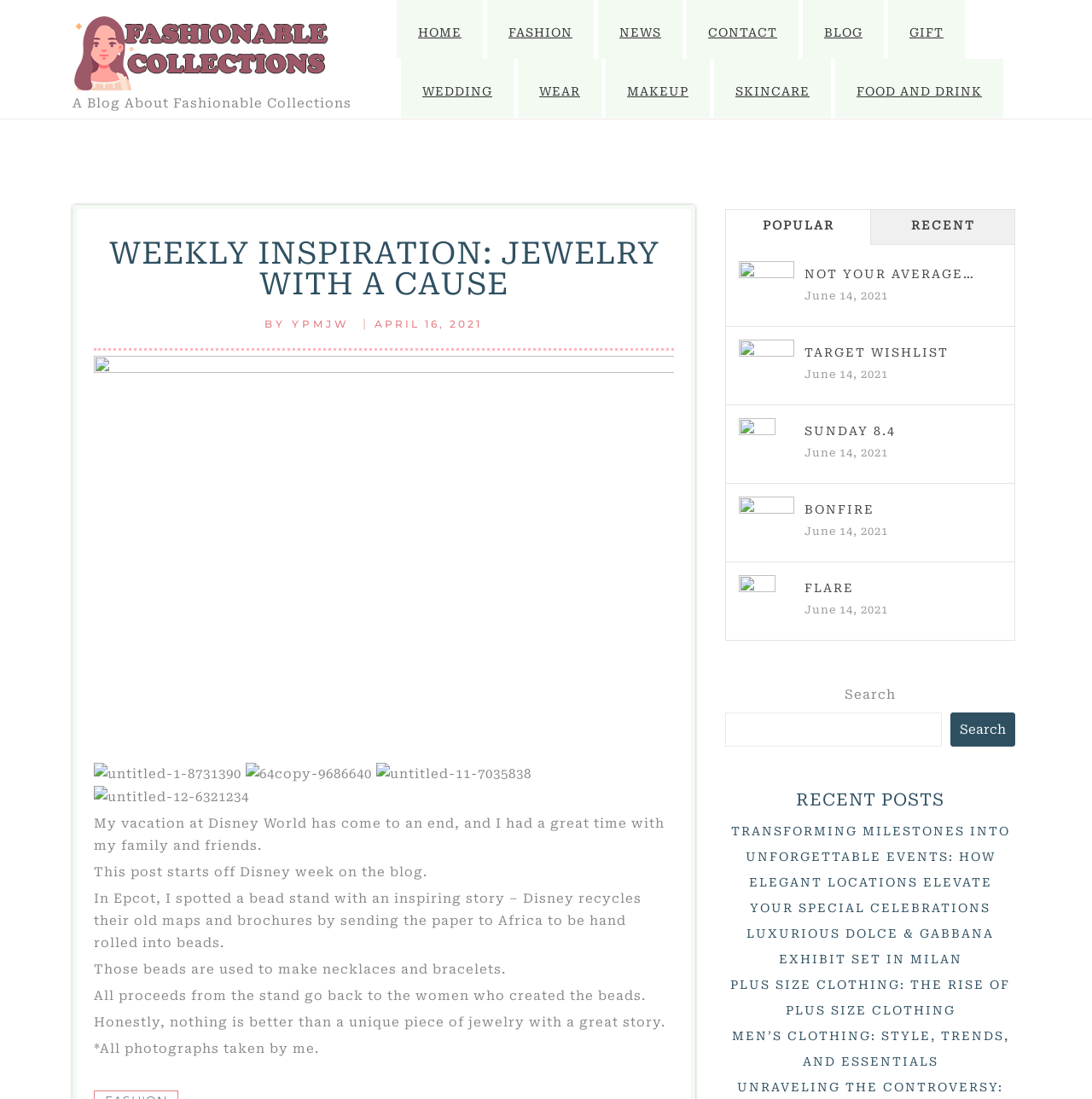Deliver a detailed narrative of the webpage's visual and textual elements.

This webpage is a blog post about the author's vacation at Disney World, specifically highlighting a bead stand in Epcot that recycles old maps and brochures into beads. The page has a header section with a logo and navigation links to different categories like "HOME", "FASHION", "NEWS", and more. Below the header, there is a large heading "WEEKLY INSPIRATION: JEWELRY WITH A CAUSE" followed by the author's name and the date of the post, April 16, 2021.

The main content of the page is divided into two sections. On the left, there are four images, likely showcasing the beads and jewelry mentioned in the post. On the right, there is a block of text describing the author's experience at the bead stand, including the inspiring story behind the beads and the fact that all proceeds go back to the women who created them.

Below the main content, there are several sections with links to other blog posts, including "POPULAR" and "RECENT" posts, as well as a search bar. The search bar is accompanied by a button and a text input field. There is also a section titled "RECENT POSTS" with links to several other blog posts.

Throughout the page, there are several images, including the logo, the images in the main content, and possibly other decorative elements. The overall layout is organized, with clear headings and concise text.